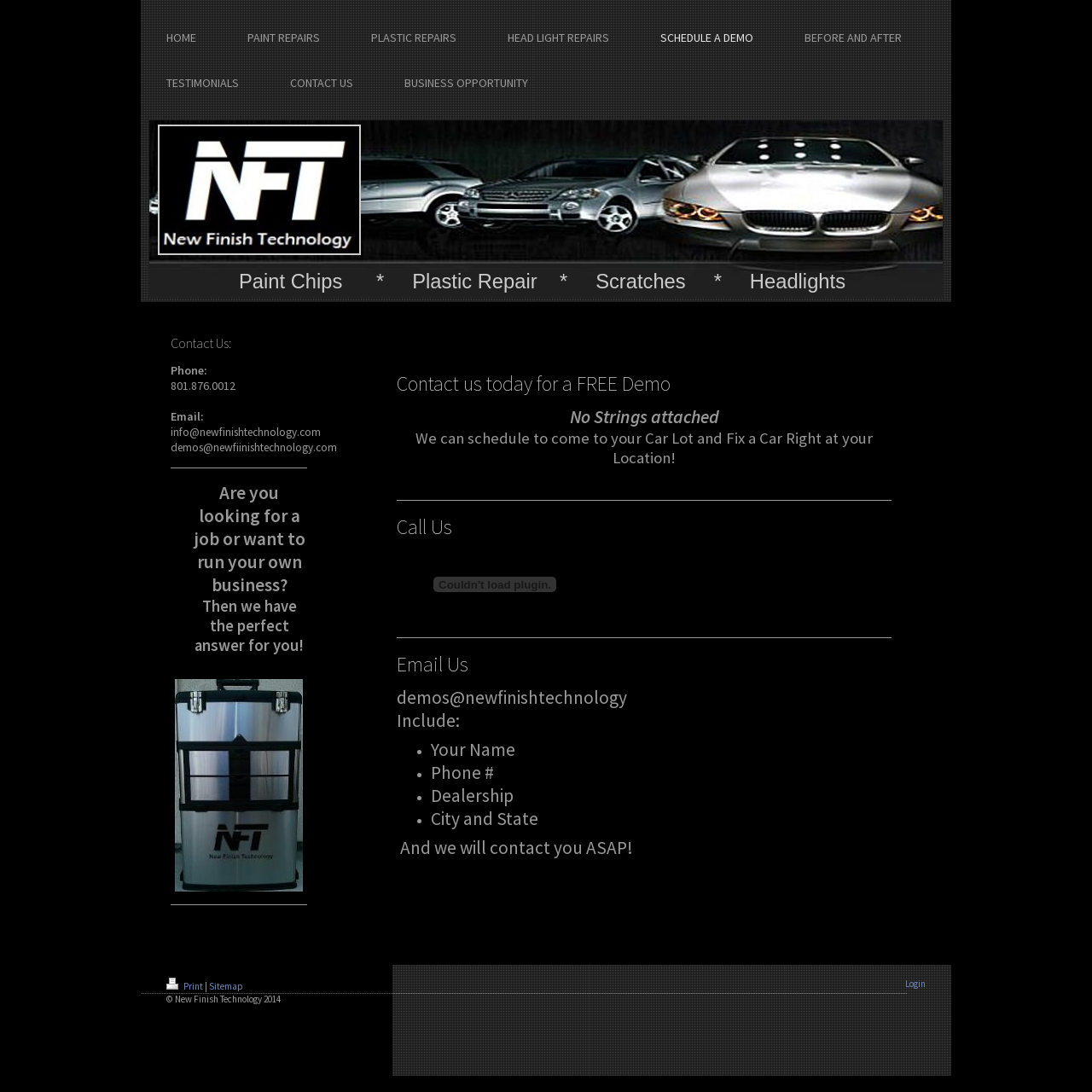Based on the element description Sitemap, identify the bounding box coordinates for the UI element. The coordinates should be in the format (top-left x, top-left y, bottom-right x, bottom-right y) and within the 0 to 1 range.

[0.191, 0.897, 0.223, 0.908]